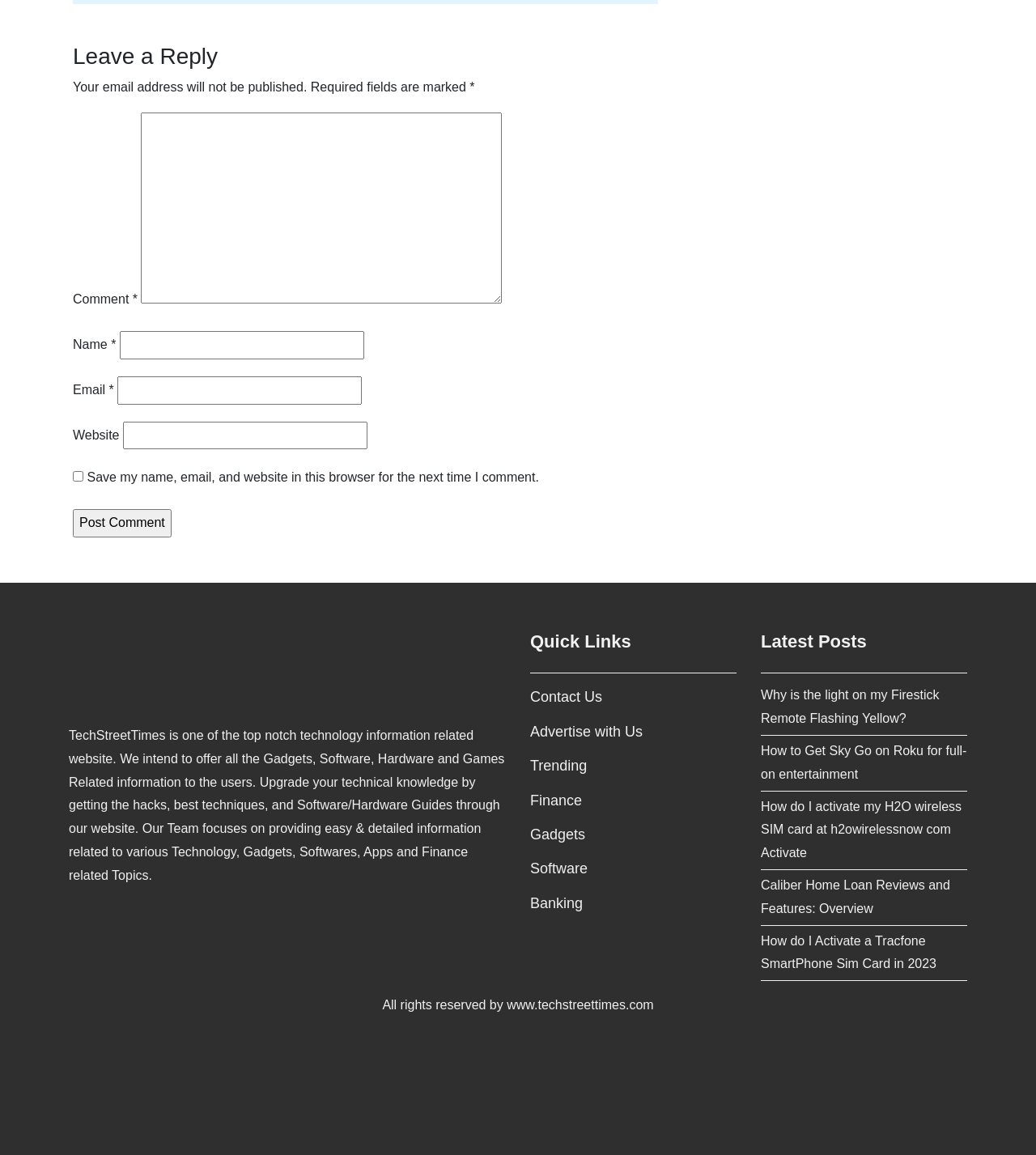Could you indicate the bounding box coordinates of the region to click in order to complete this instruction: "Leave a comment".

[0.07, 0.037, 0.635, 0.06]